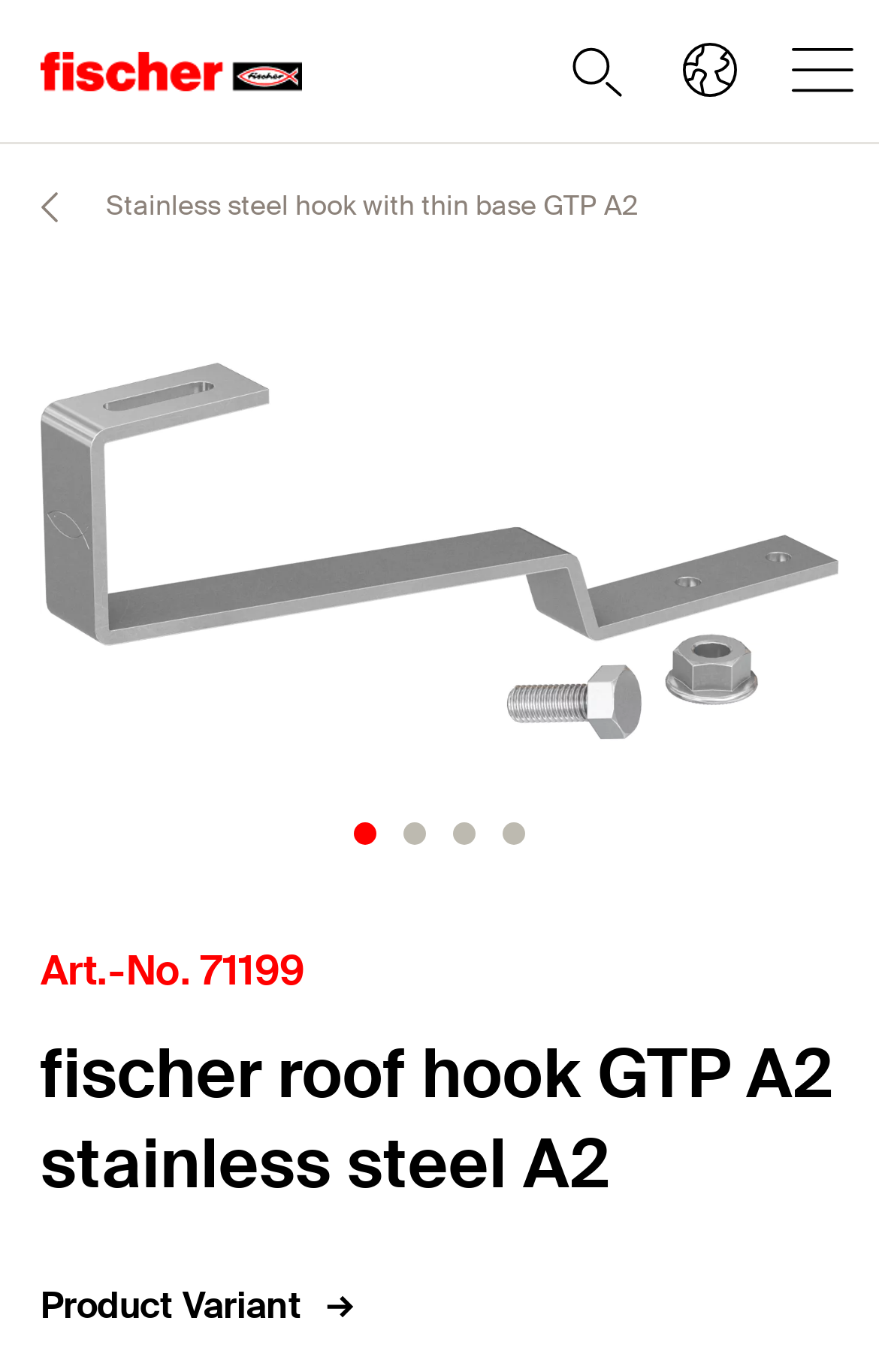Summarize the webpage with a detailed and informative caption.

This webpage is about the "fischer roof hook GTP A2 stainless steel A2" product. At the top left corner, there is a logo image. Next to it, there is a country selection link. On the top right corner, there is another image. 

Below the top section, there is a prominent link to the product "Stainless steel hook with thin base GTP A2" with an accompanying image on the left side. 

The main content of the page is a carousel section that takes up most of the page. It has four slides, with the first slide being selected by default. Each slide contains a product picture. Below the carousel, there is a tab list to navigate through the slides. 

Below the first carousel, there is another carousel section with four slides, each containing a product or application picture. Again, there is a tab list below it to navigate through the slides. 

On the bottom left side, there is a static text "Art.-No. 71199" and a heading that repeats the product name "fischer roof hook GTP A2 stainless steel A2". Finally, there is a link to the product variant at the bottom left corner, accompanied by a small image.